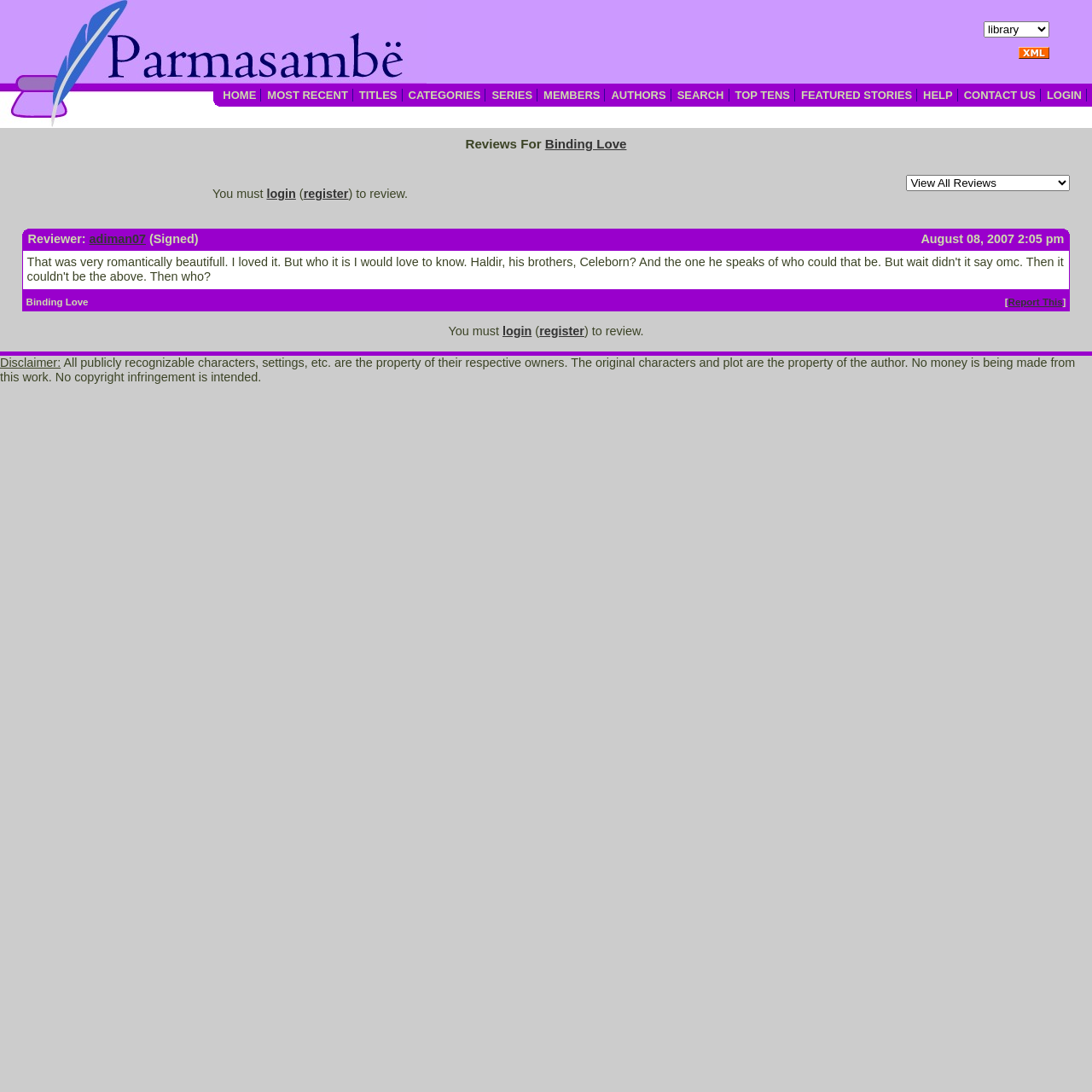Determine the bounding box coordinates of the clickable region to carry out the instruction: "Search for a title".

[0.901, 0.02, 0.961, 0.034]